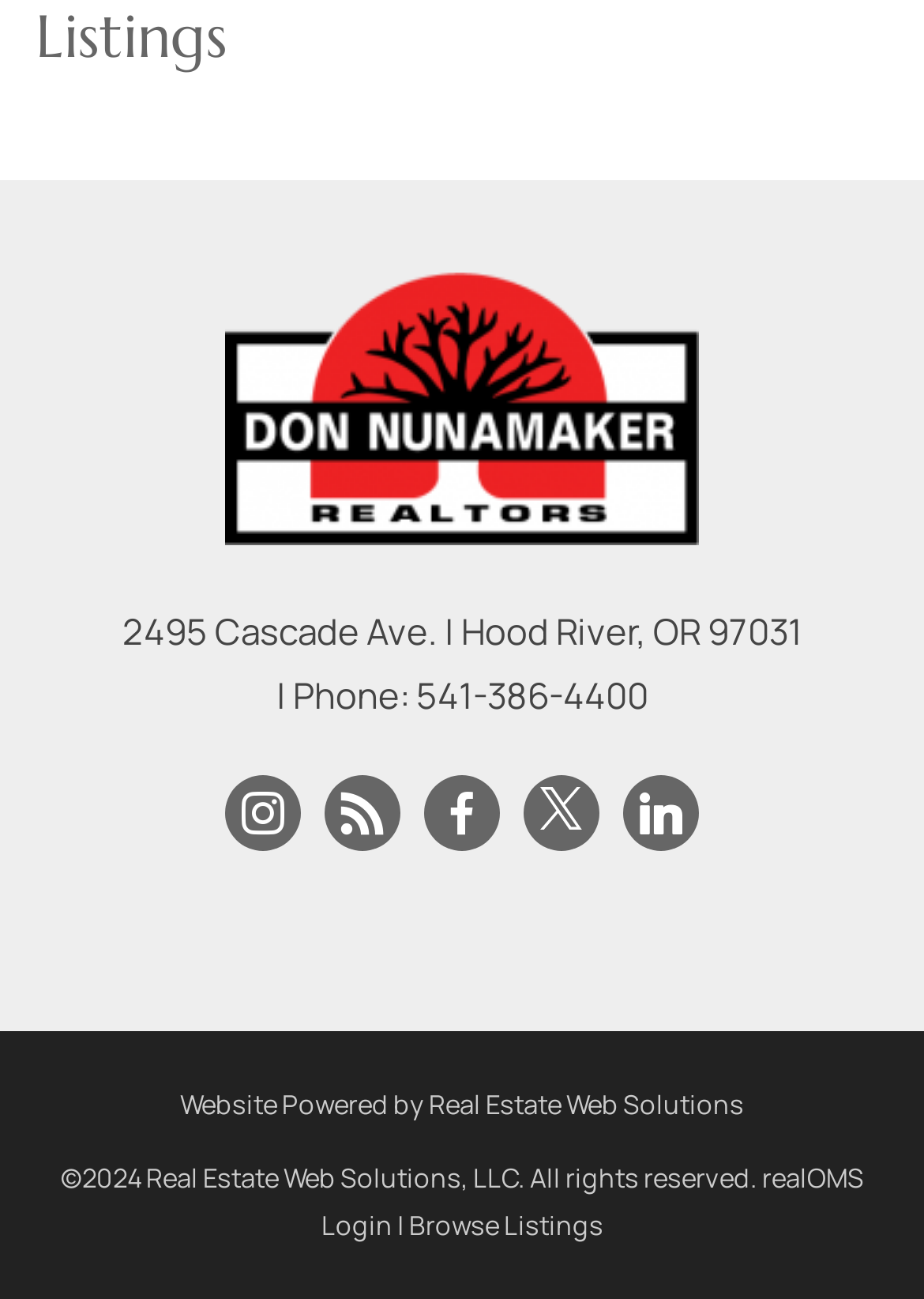Find the bounding box coordinates of the area to click in order to follow the instruction: "Call 541-386-4400".

[0.45, 0.516, 0.701, 0.554]